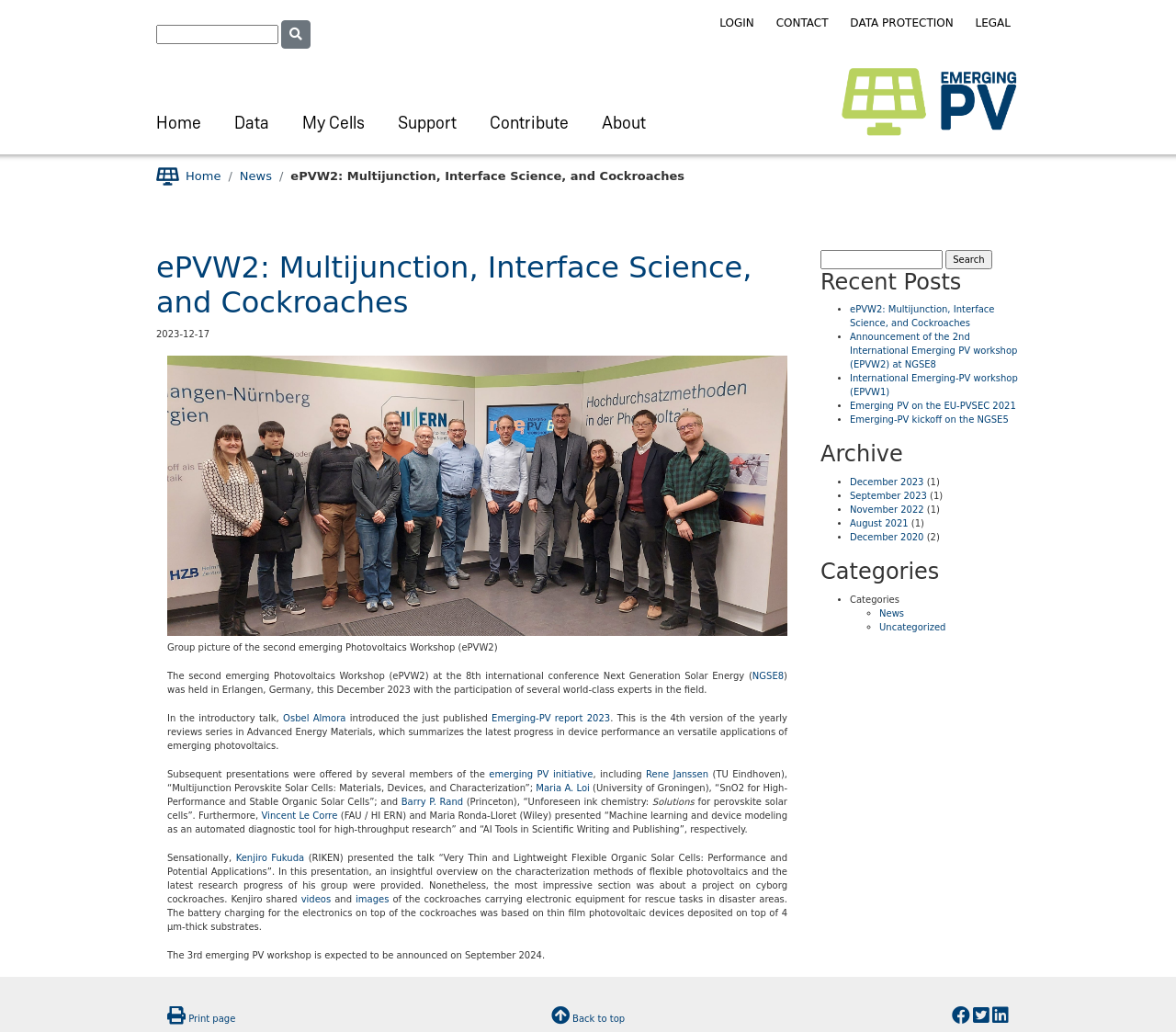Pinpoint the bounding box coordinates of the clickable element to carry out the following instruction: "View the Emerging PV (Links to the home page)."

[0.712, 0.063, 0.867, 0.135]